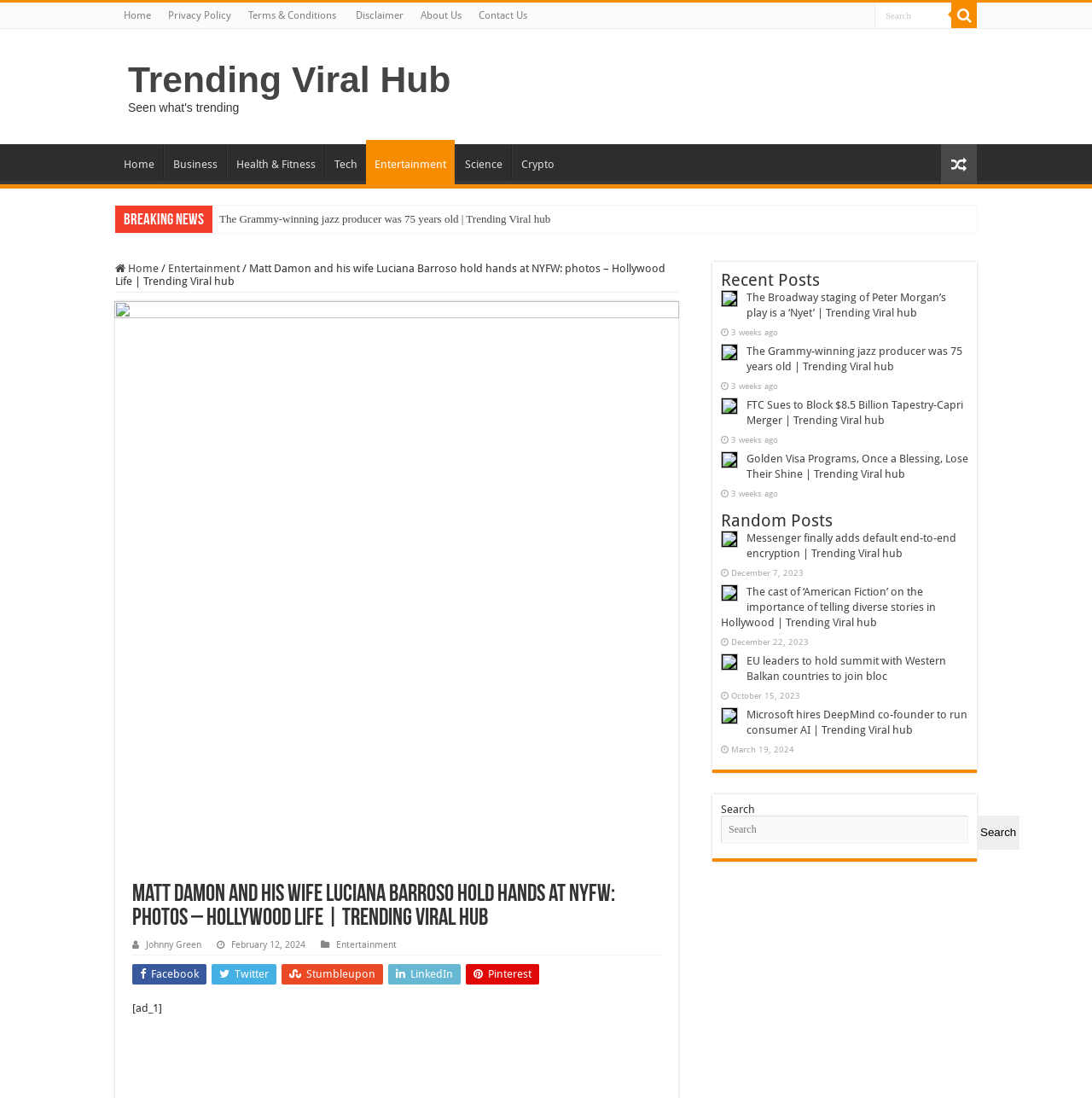What is the section title of the articles listed below the main article?
Analyze the screenshot and provide a detailed answer to the question.

I inferred this answer by looking at the heading 'Recent Posts' which is above the list of articles, suggesting that it is the section title of those articles.